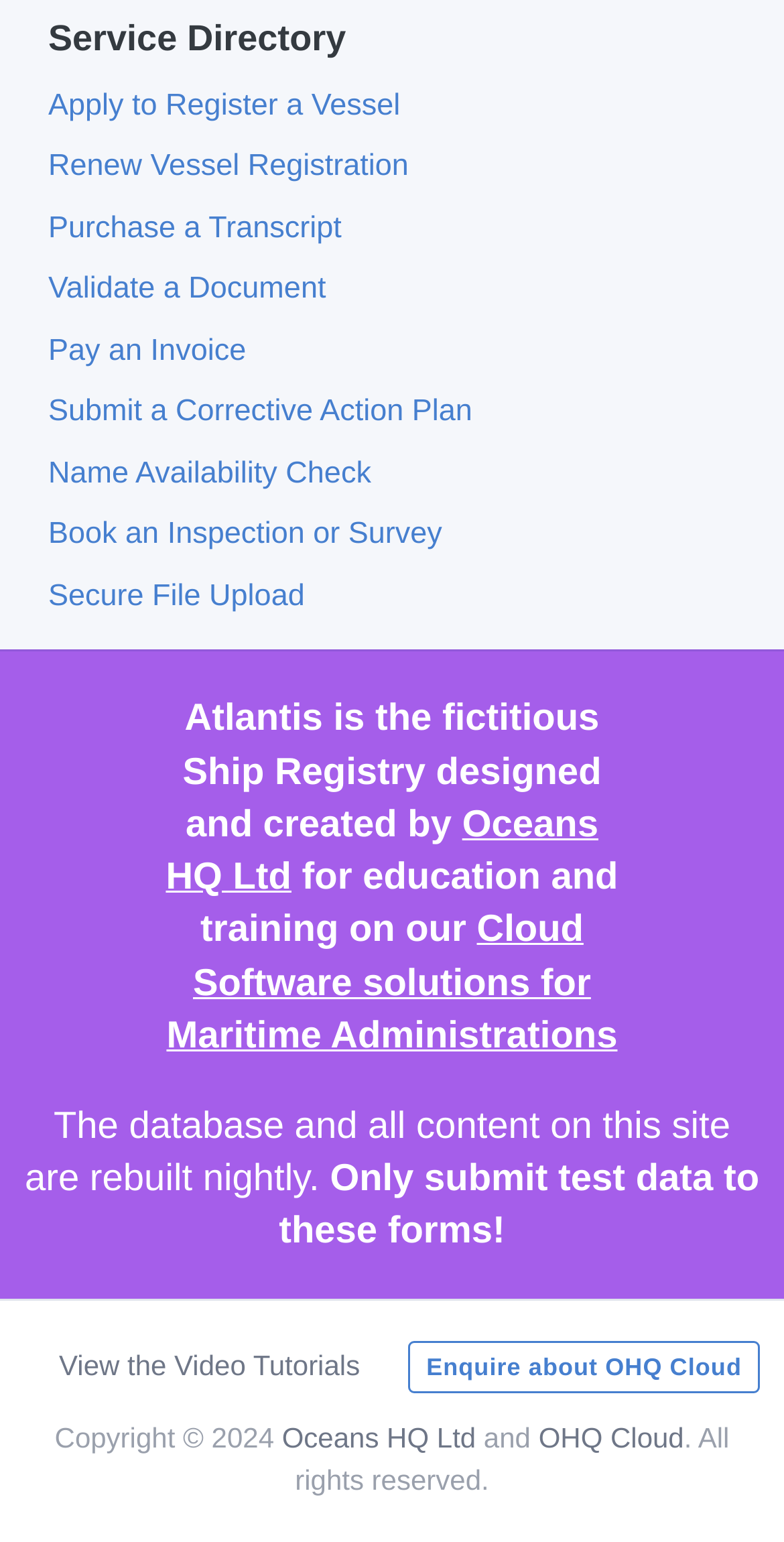Could you please study the image and provide a detailed answer to the question:
Who is the creator of the website?

The answer can be found in the link element with the text 'Oceans HQ Ltd' and the context of the webpage, which suggests that Oceans HQ Ltd is the creator of the website.